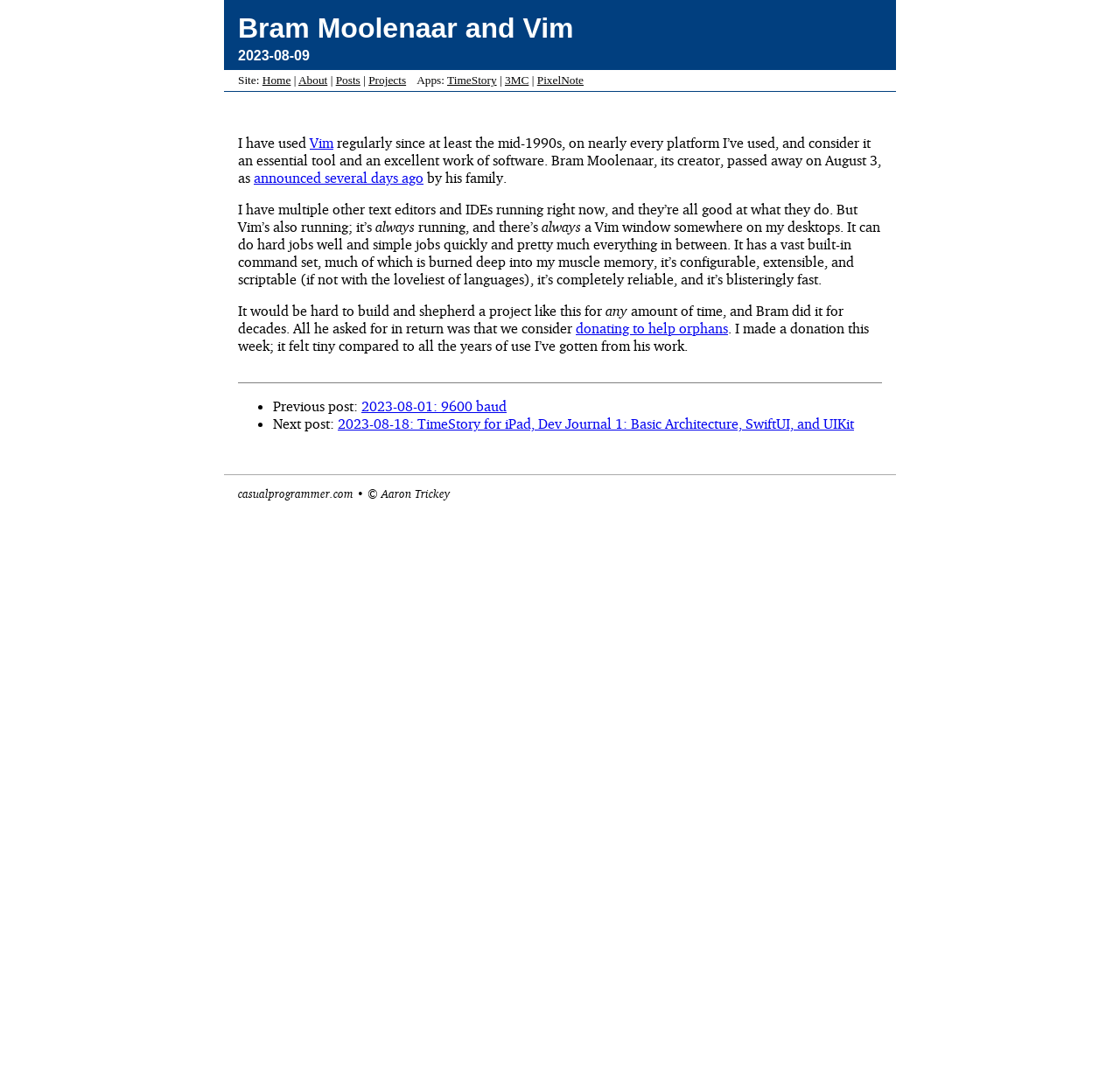Please find the bounding box coordinates of the element that you should click to achieve the following instruction: "Visit the 'About' page". The coordinates should be presented as four float numbers between 0 and 1: [left, top, right, bottom].

[0.266, 0.067, 0.292, 0.079]